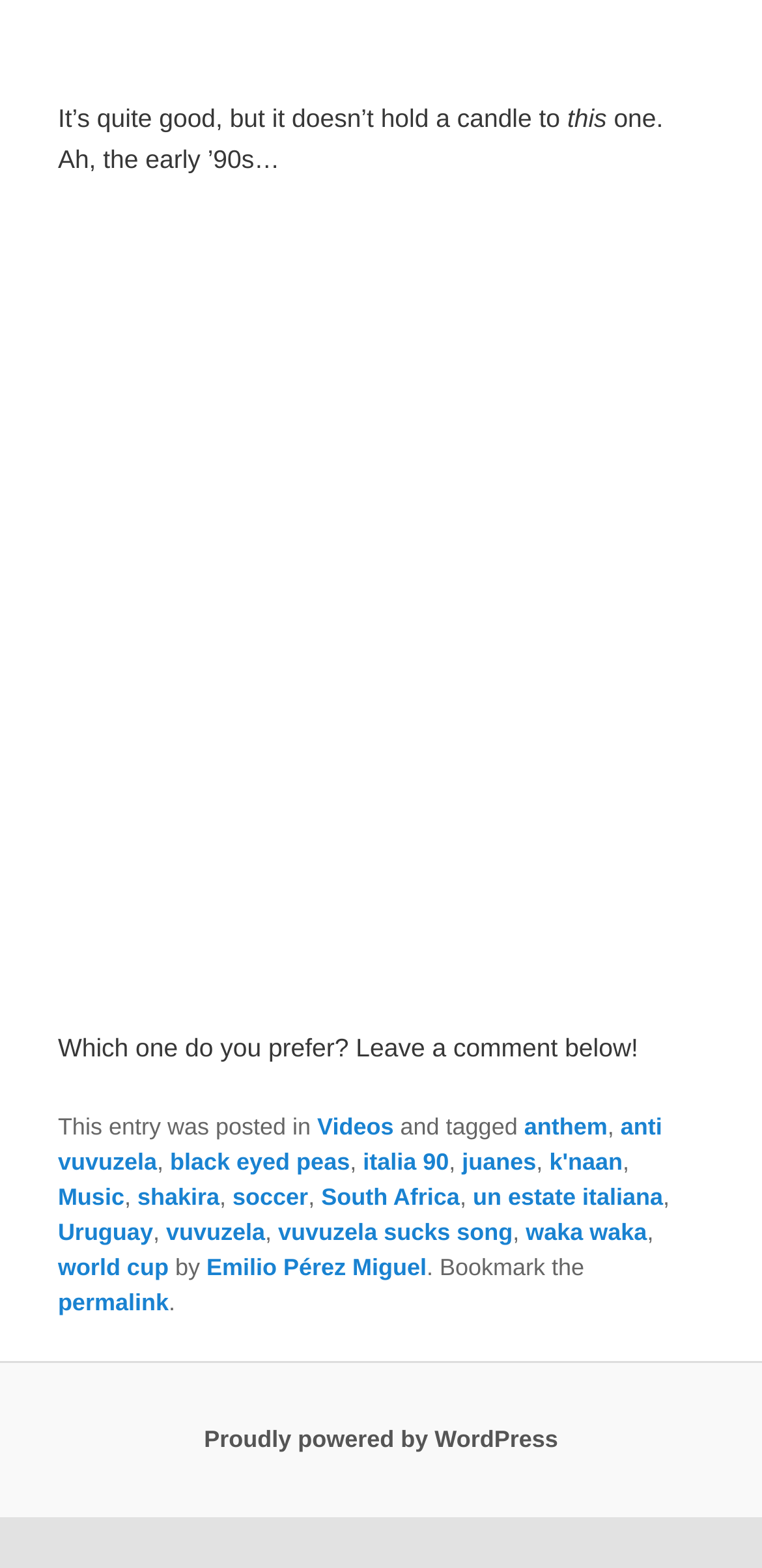Can you determine the bounding box coordinates of the area that needs to be clicked to fulfill the following instruction: "Click the 'Proudly powered by WordPress' link"?

[0.268, 0.91, 0.732, 0.927]